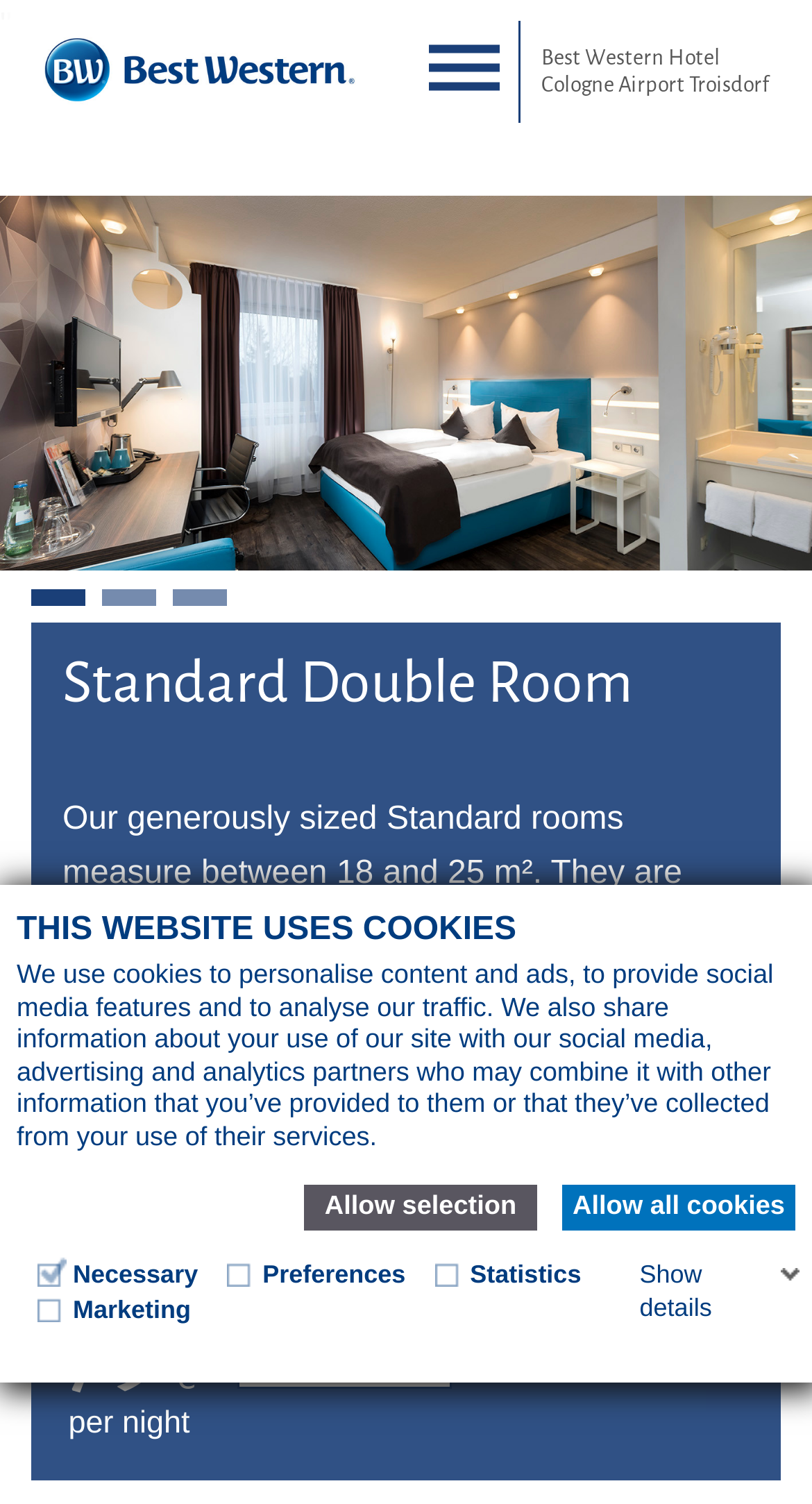Determine the webpage's heading and output its text content.

BEST WESTERN COLOGNE AIRPORT TROISDORF: HOTEL ROOMS